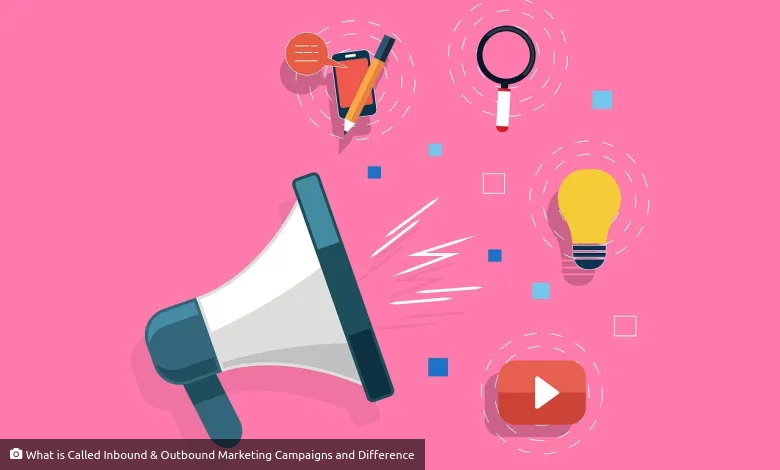Offer a thorough description of the image.

The image features a vibrant pink background with a central megaphone, symbolizing communication and outreach. Surrounding the megaphone are various icons representing elements of marketing and brainstorming: a light bulb for ideas, a magnifying glass for search and discovery, a pencil and compass for planning, and a play button indicating video content. These icons highlight key components of inbound and outbound marketing strategies, emphasizing the importance of effective communication and diverse tools in successful marketing campaigns. The caption beneath the image reads, "What is Called Inbound & Outbound Marketing Campaigns and Difference," indicating that the image relates to a discussion on the distinctions between these two marketing approaches.